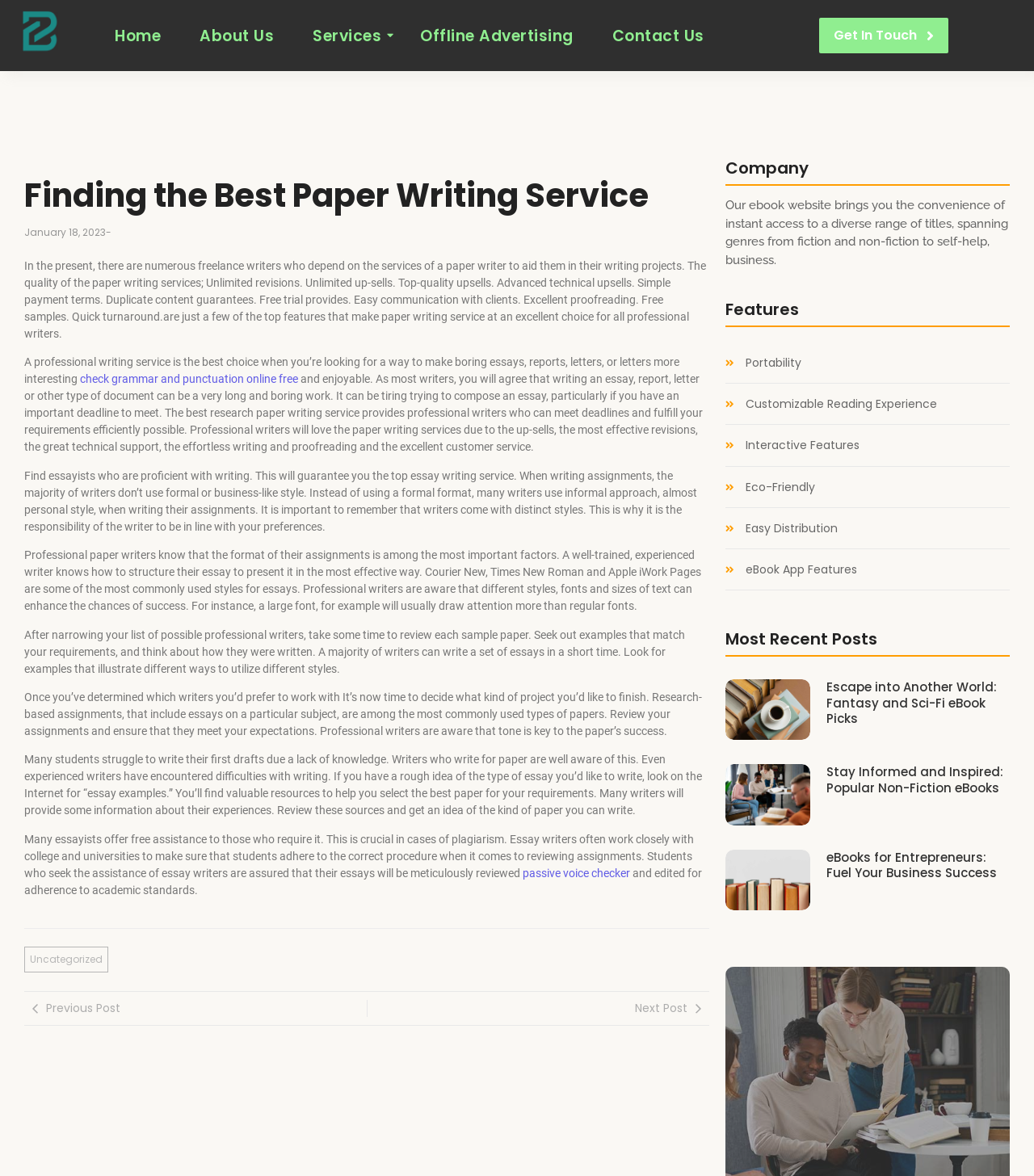Look at the image and give a detailed response to the following question: What is the significance of the 'Unlimited revisions' feature?

The 'Unlimited revisions' feature is likely intended to ensure that the paper writing service provides high-quality work, by allowing for multiple revisions until the client is satisfied.